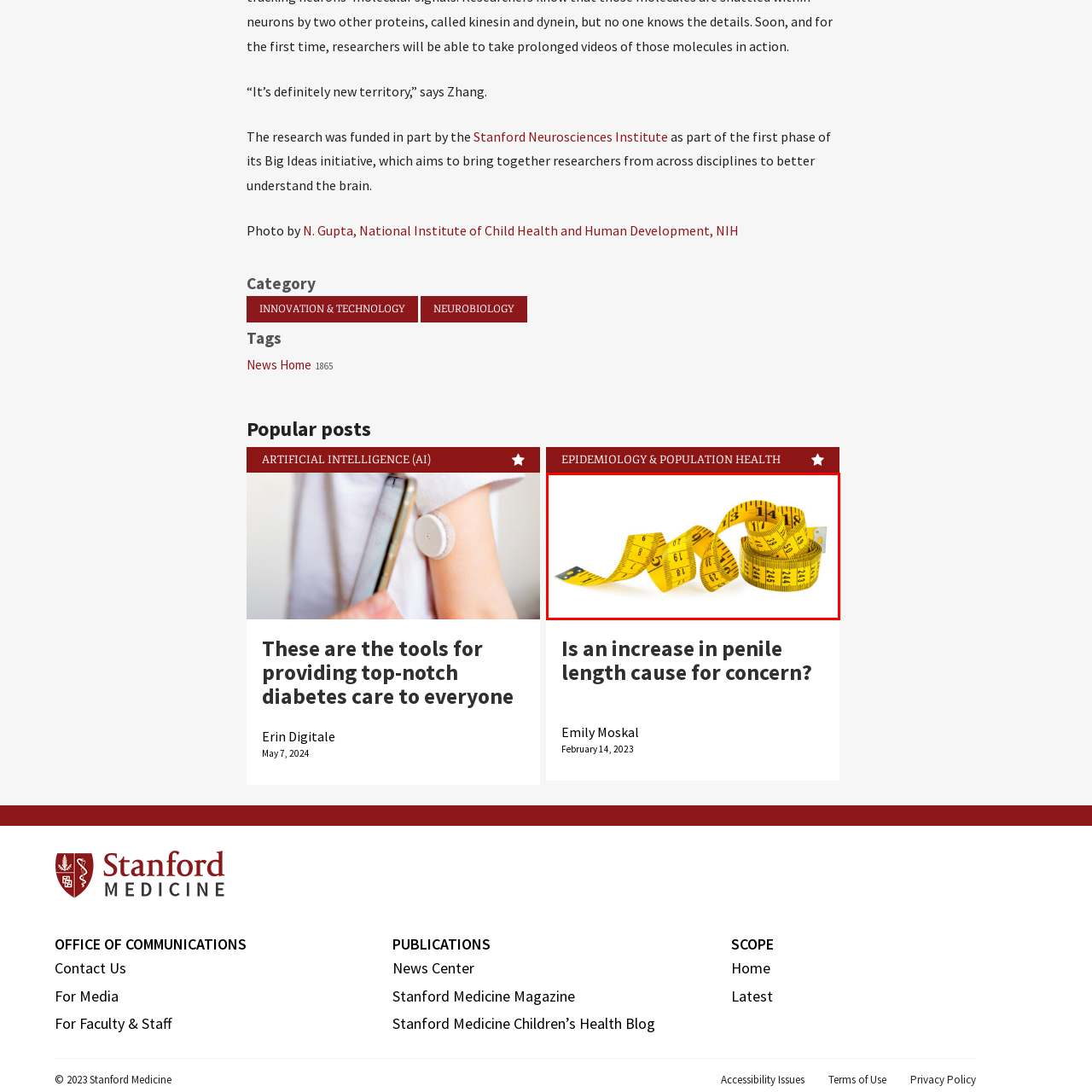What is the purpose of the bright yellow color?
Please analyze the image within the red bounding box and provide a comprehensive answer based on the visual information.

The bright yellow color of the measuring tape enhances visibility, making it easy to read the measurements at a glance, which is particularly important in tasks that require precision and accuracy.